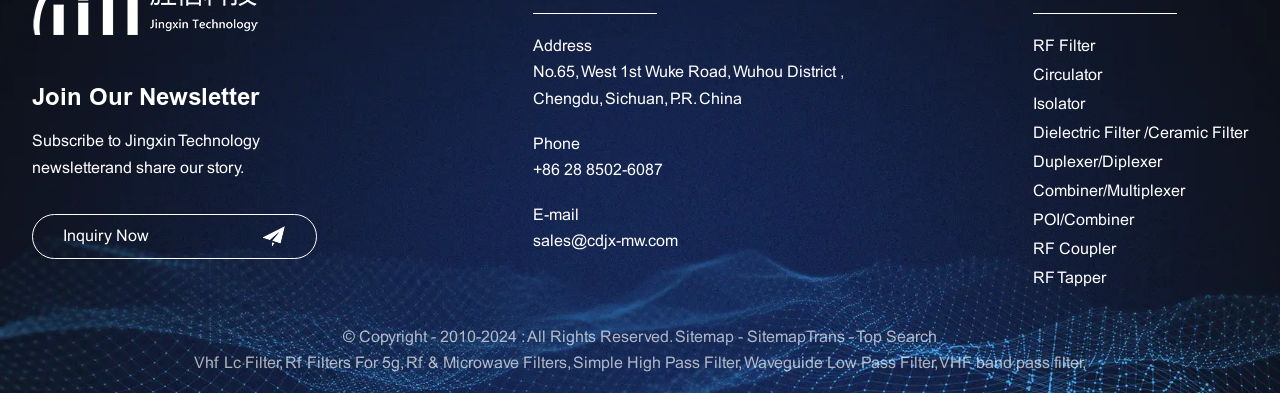How many links are there in the footer section?
Based on the image, answer the question in a detailed manner.

I counted the number of link elements in the footer section, starting from the 'Sitemap' link to the 'Vhf Lc Filter' link, and found 6 links in total.